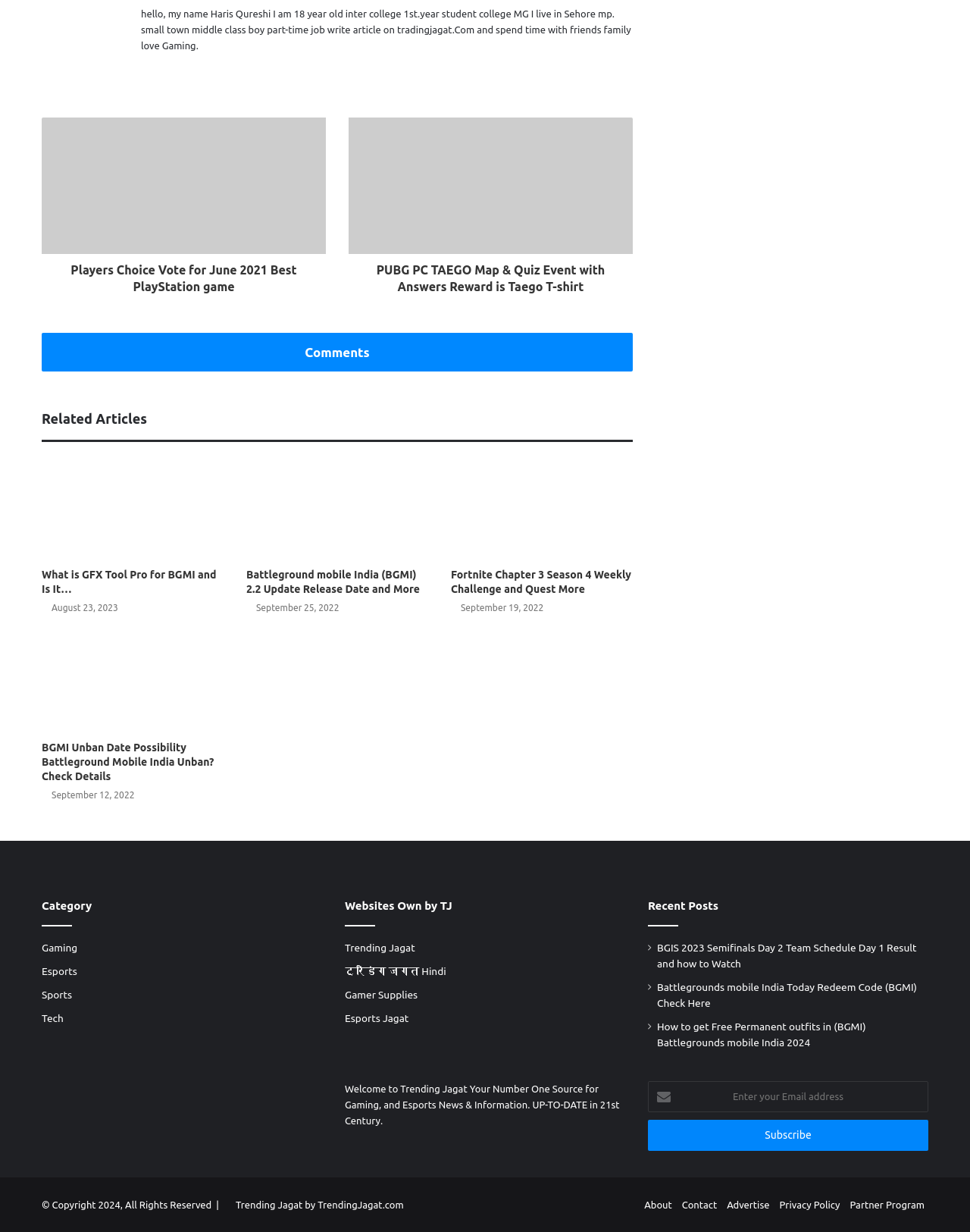From the webpage screenshot, predict the bounding box coordinates (top-left x, top-left y, bottom-right x, bottom-right y) for the UI element described here: Advertise

[0.749, 0.974, 0.793, 0.982]